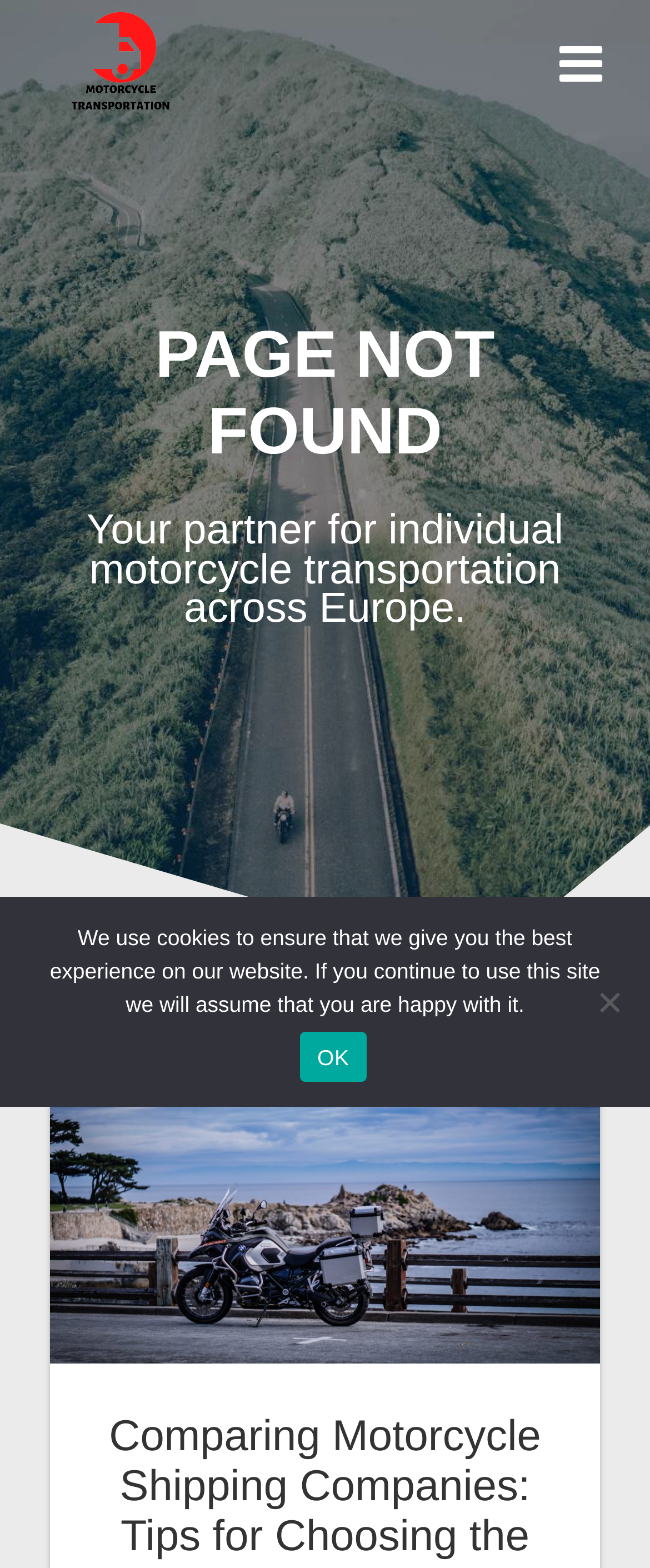What is the position of the 'PAGE NOT FOUND' heading?
Based on the visual, give a brief answer using one word or a short phrase.

Top-center